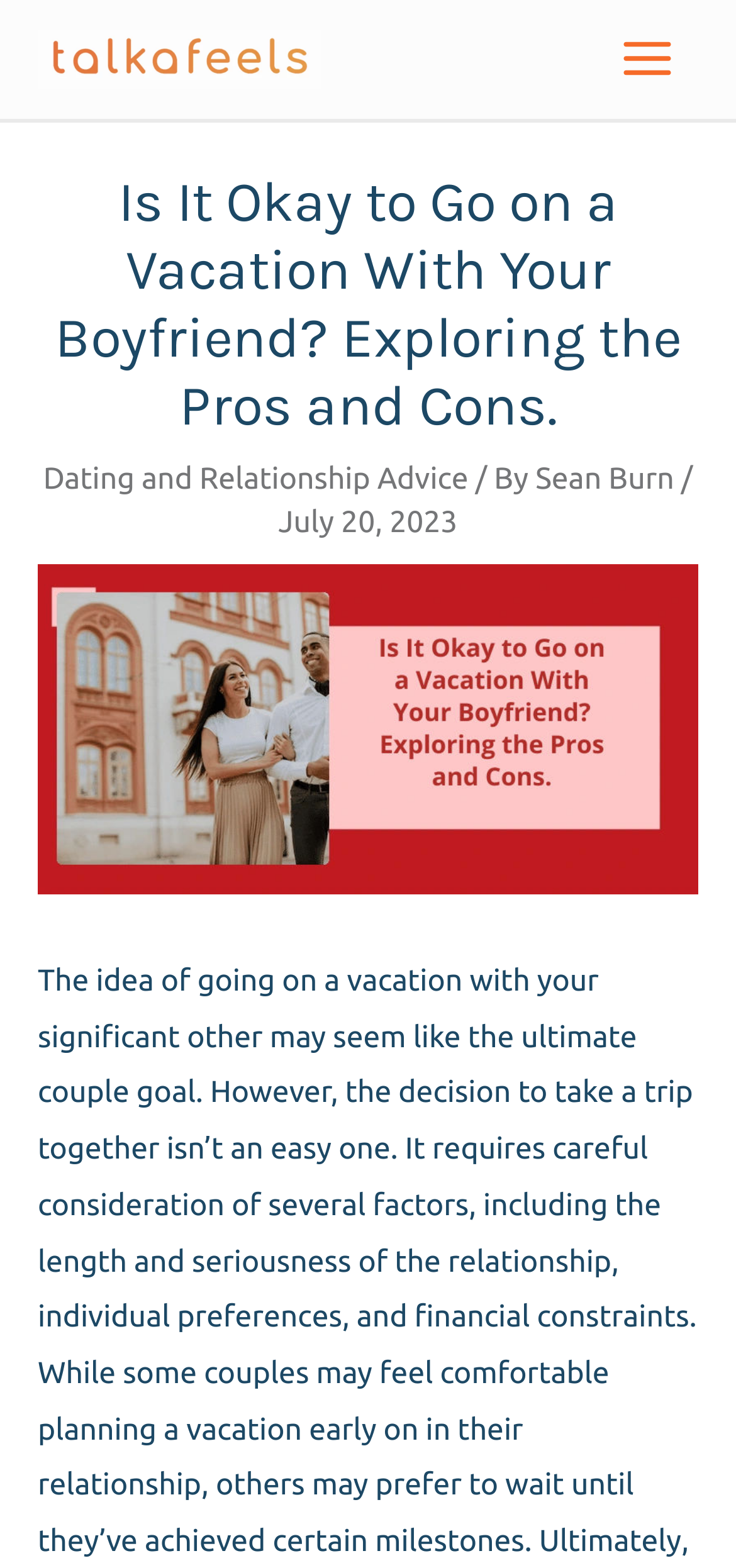Explain the webpage's design and content in an elaborate manner.

The webpage appears to be an article discussing the pros and cons of taking a vacation with one's boyfriend. At the top left of the page, there is a link to "Feelings – Our Emotions" accompanied by a small image. 

On the top right, there is a button labeled "Main Menu" with an image next to it. Below this button, there is a large header section that spans almost the entire width of the page. The header contains the title of the article, "Is It Okay to Go on a Vacation With Your Boyfriend? Exploring the Pros and Cons." 

Underneath the title, there is a link to "Dating and Relationship Advice" followed by the text "/ By" and then a link to the author's name, "Sean Burn". To the right of the author's name, there is a date, "July 20, 2023".